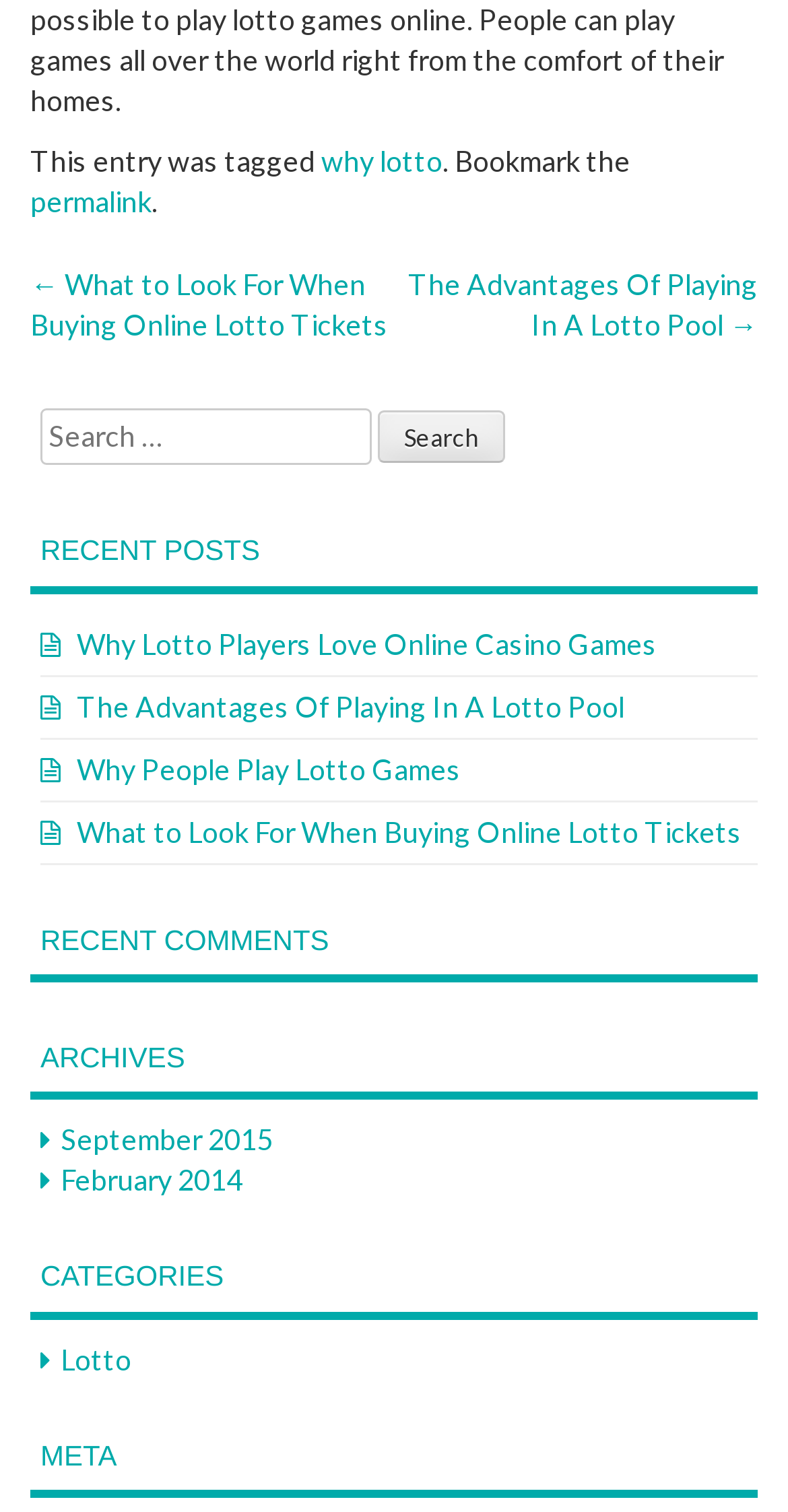Respond with a single word or phrase for the following question: 
What is the purpose of the 'Post navigation' section?

To navigate between posts